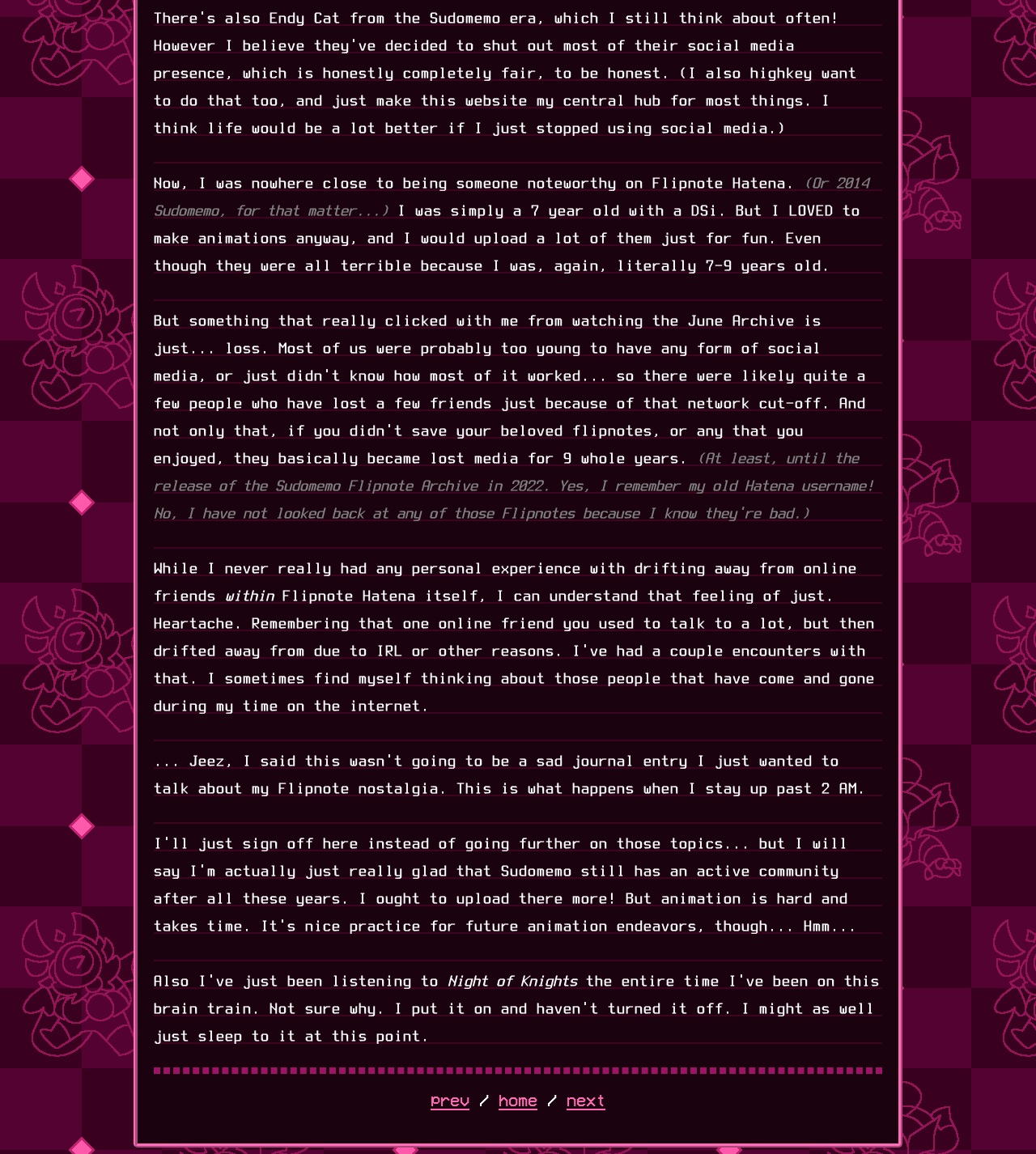Please look at the image and answer the question with a detailed explanation: What is the author's experience with online friends?

The author mentions 'While I never really had any personal experience with drifting away from online friends', indicating that they do not have experience with drifting away from online friends.